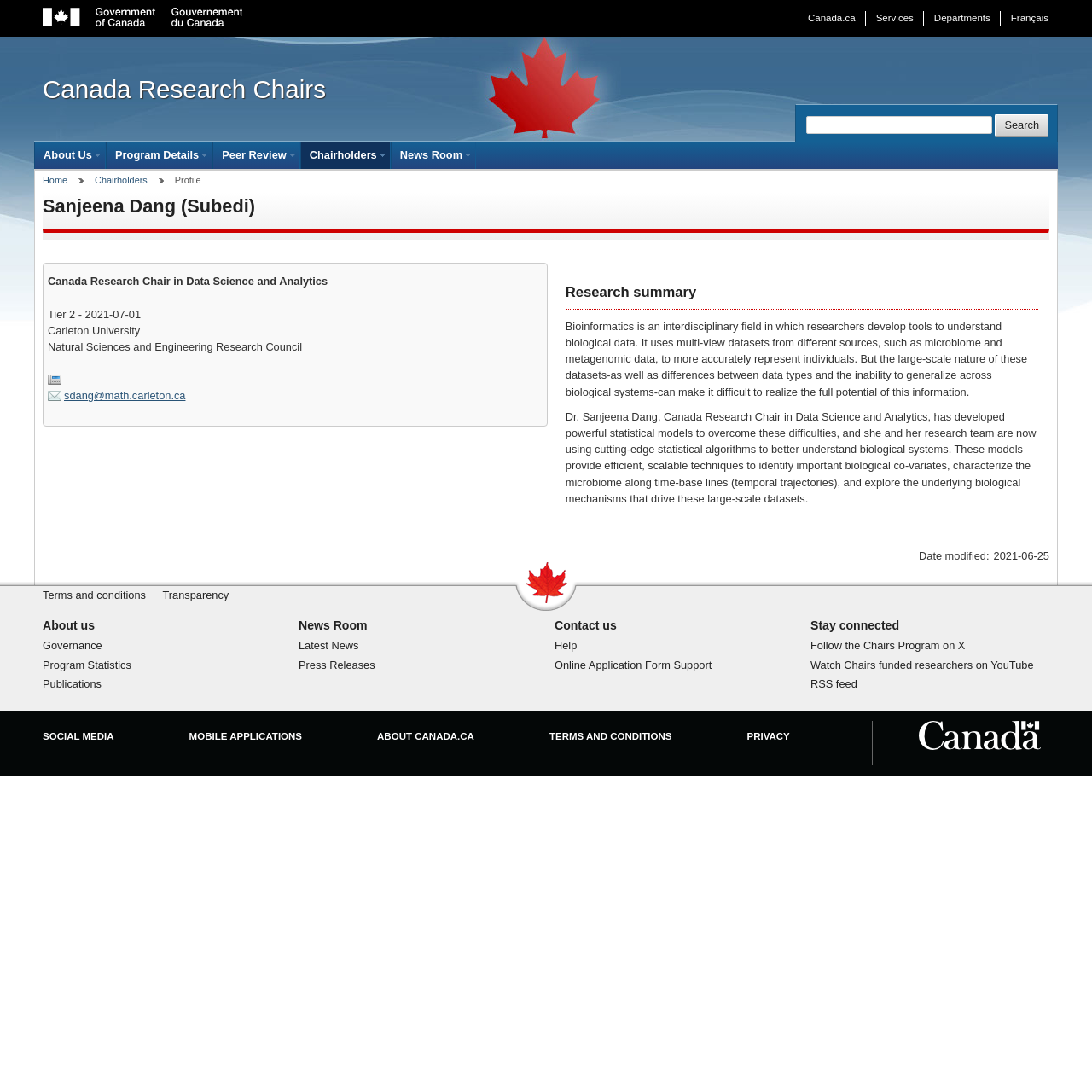What is the date of the last update of the webpage?
Use the image to give a comprehensive and detailed response to the question.

The date of the last update of the webpage can be found in the time element with the text '2021-06-25' which is located at the bottom of the webpage, indicating that the webpage was last updated on June 25, 2021.